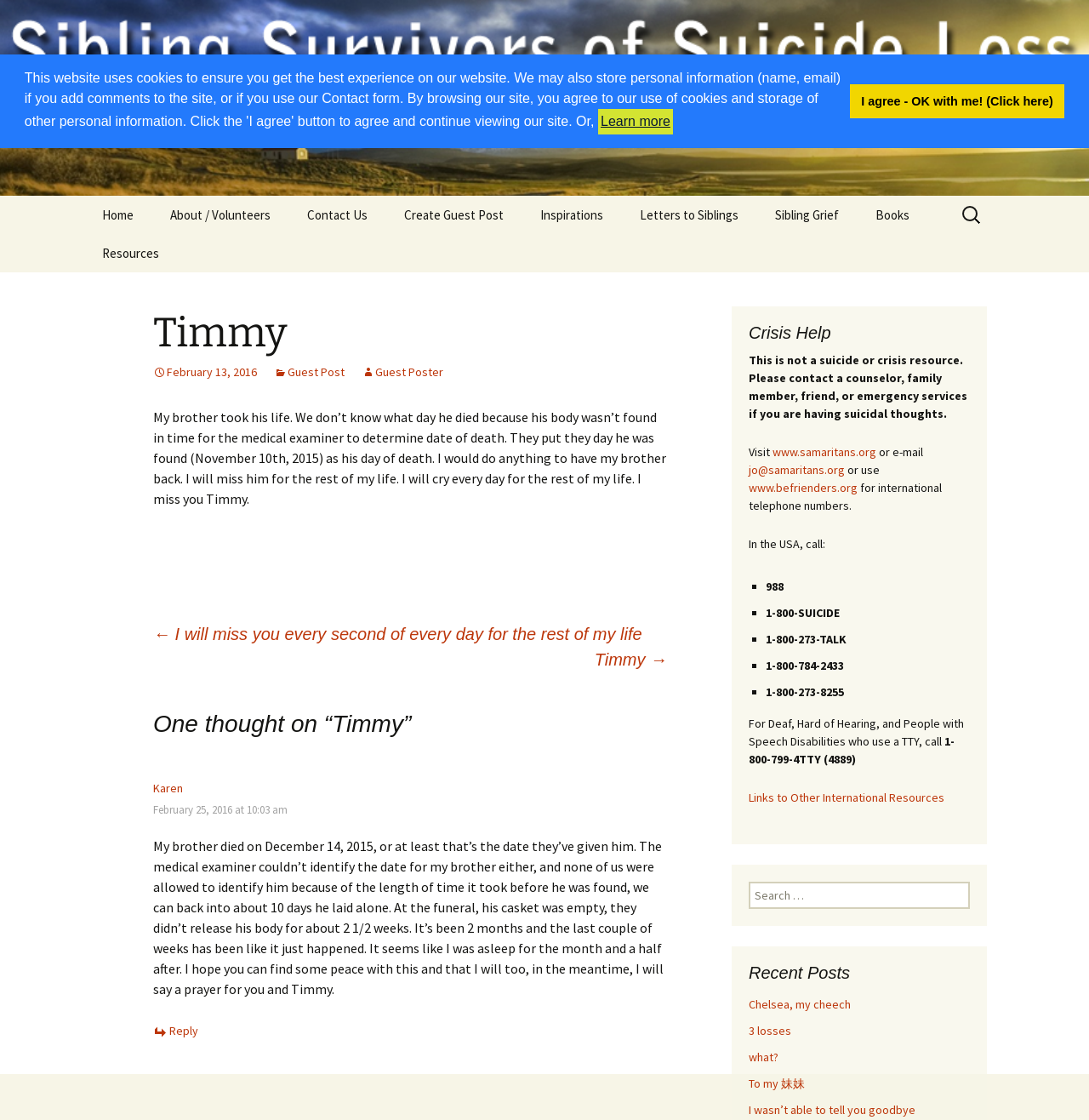Please identify the bounding box coordinates of the clickable area that will allow you to execute the instruction: "Read the 'Timmy' article".

[0.141, 0.274, 0.612, 0.321]